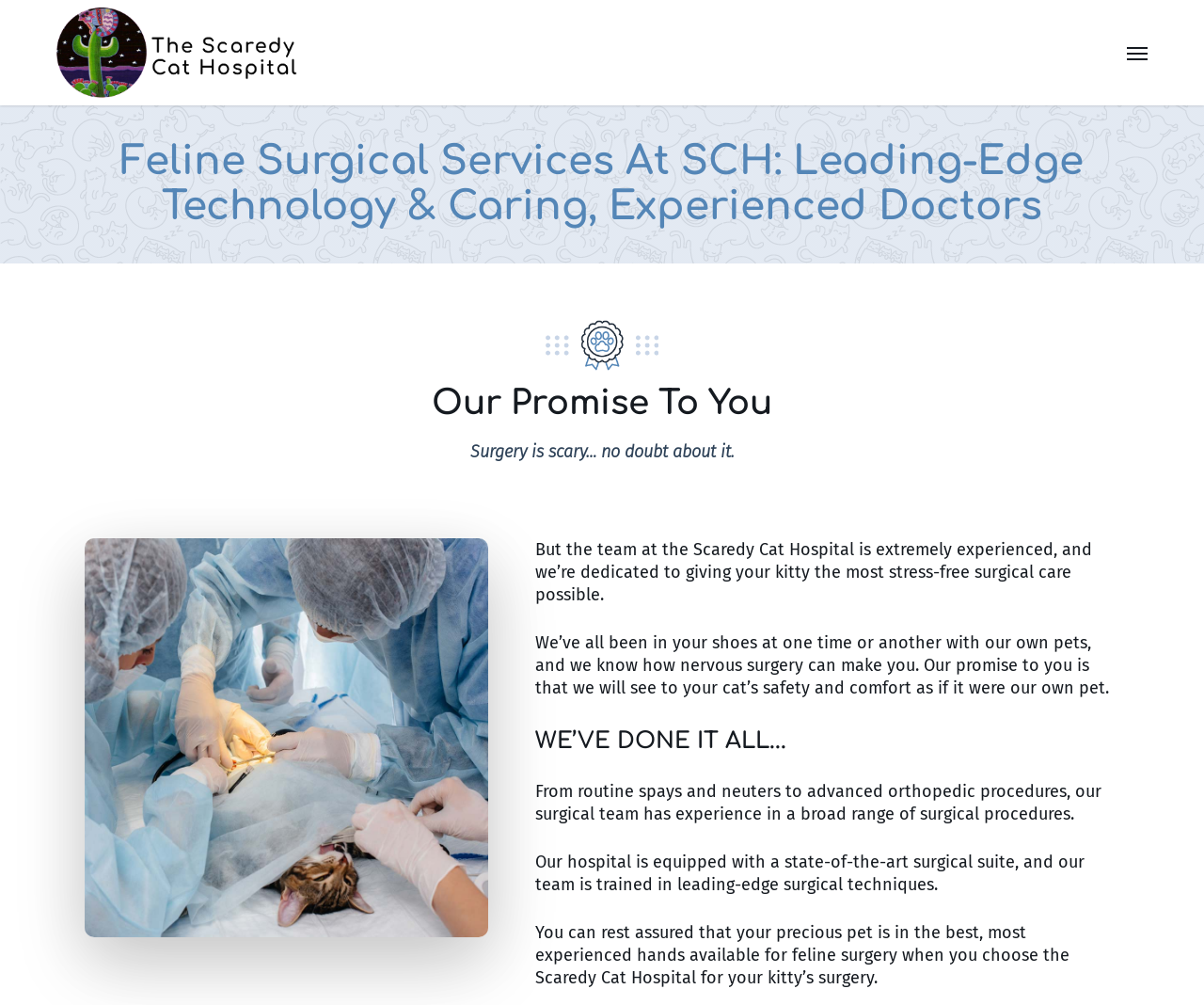Please find the bounding box coordinates (top-left x, top-left y, bottom-right x, bottom-right y) in the screenshot for the UI element described as follows: Menu

[0.936, 0.0, 0.953, 0.105]